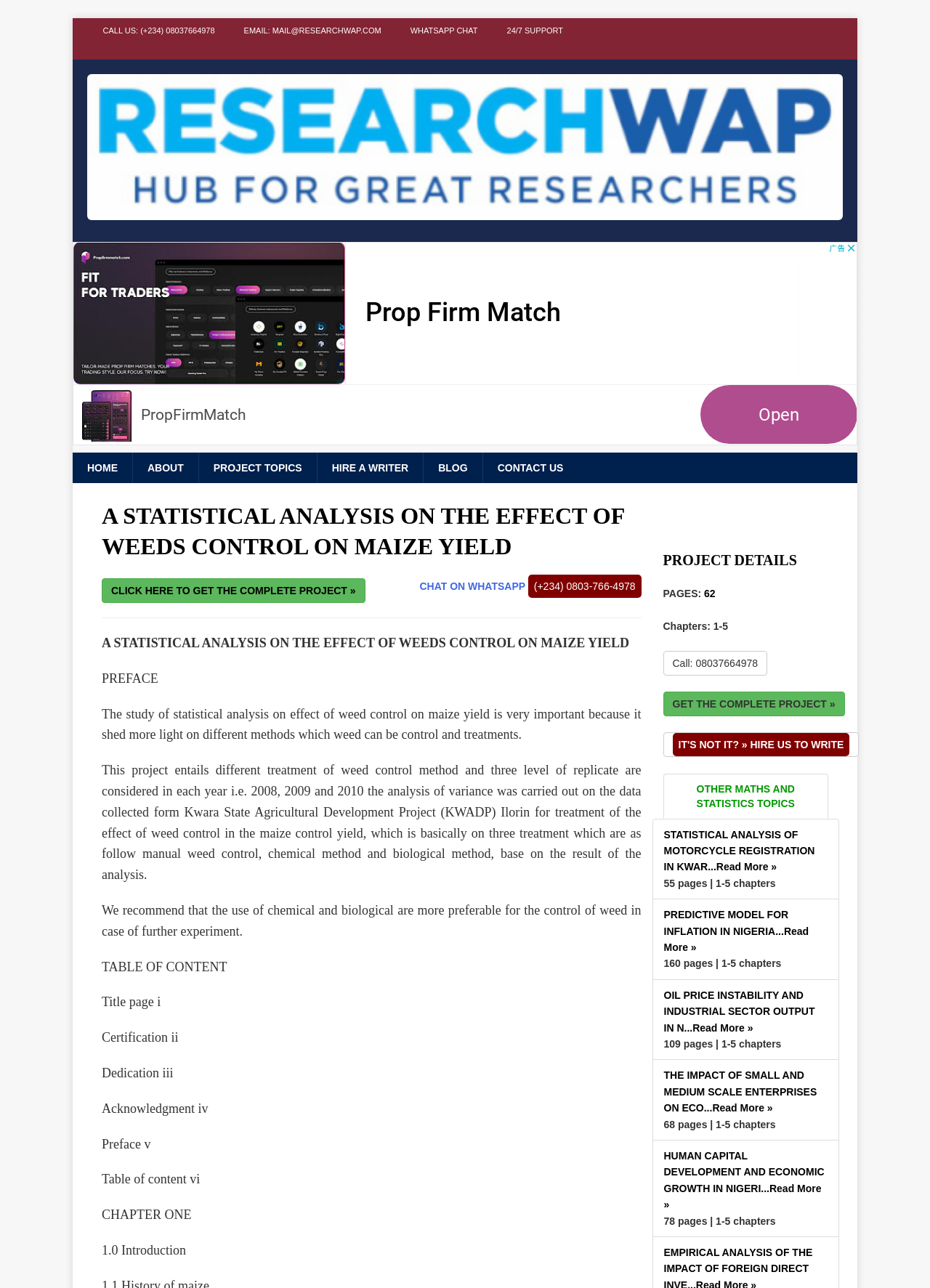Extract the bounding box coordinates for the UI element described by the text: "Call Us: (+234) 08037664978". The coordinates should be in the form of [left, top, right, bottom] with values between 0 and 1.

[0.095, 0.014, 0.247, 0.034]